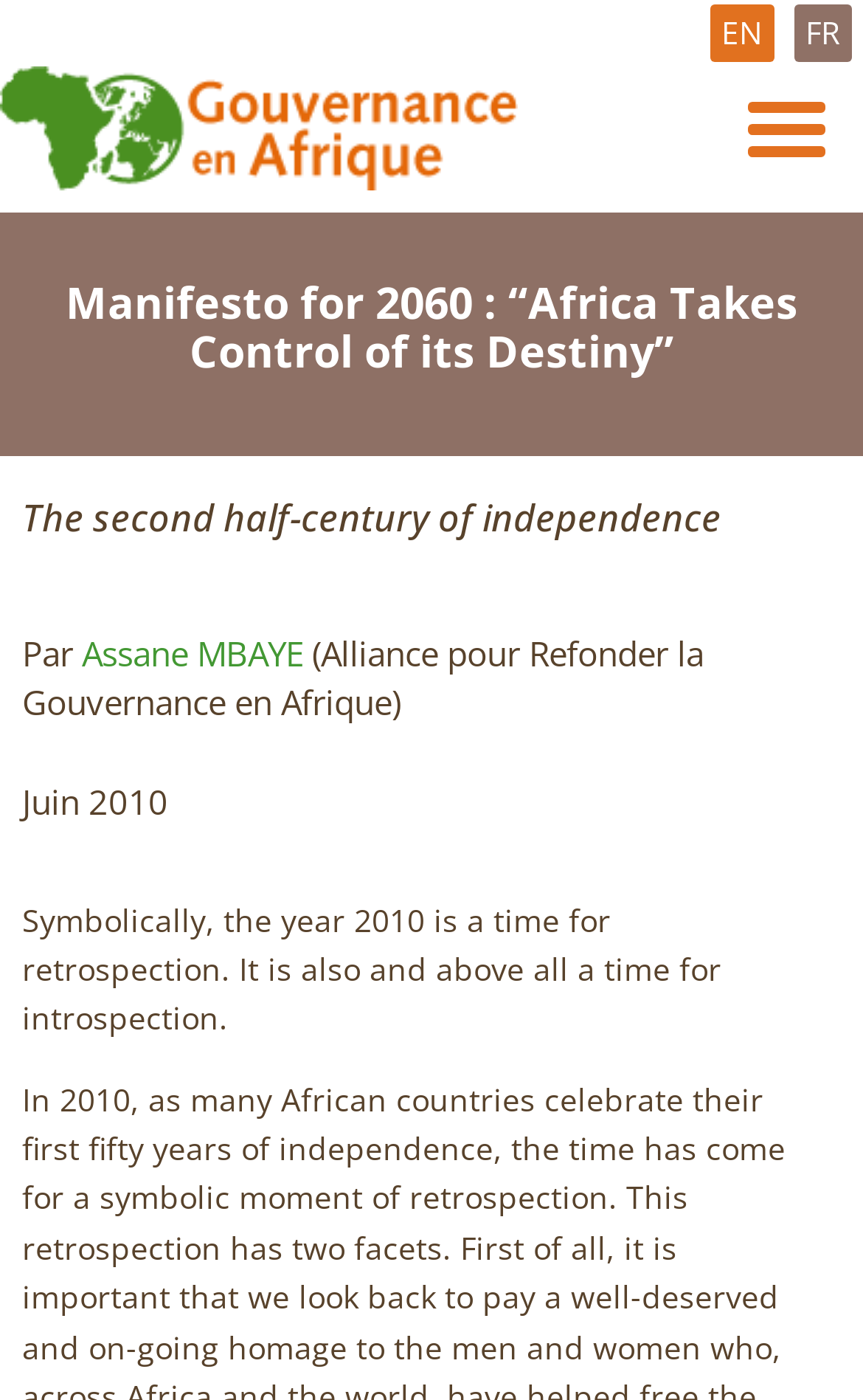Generate a detailed explanation of the webpage's features and information.

The webpage appears to be a manifesto or a declaration, titled "Manifesto for 2060: “Africa Takes Control of its Destiny”". At the top-left corner, there is a link, and at the top-right corner, there are two language options, "EN" and "FR", with "EN" being a link and "FR" being a static text. 

Below the title, there is a heading that repeats the title of the manifesto. Underneath the heading, there is a static text that reads "The second half-century of independence". 

Further down, there is a paragraph that starts with "Par" and is followed by a link to "Assane MBAYE" and a description of the Alliance pour Refonder la Gouvernance en Afrique. 

The webpage also displays the date "Juin 2010" and a passage of text that reflects on the significance of the year 2010, describing it as a time for both retrospection and introspection.